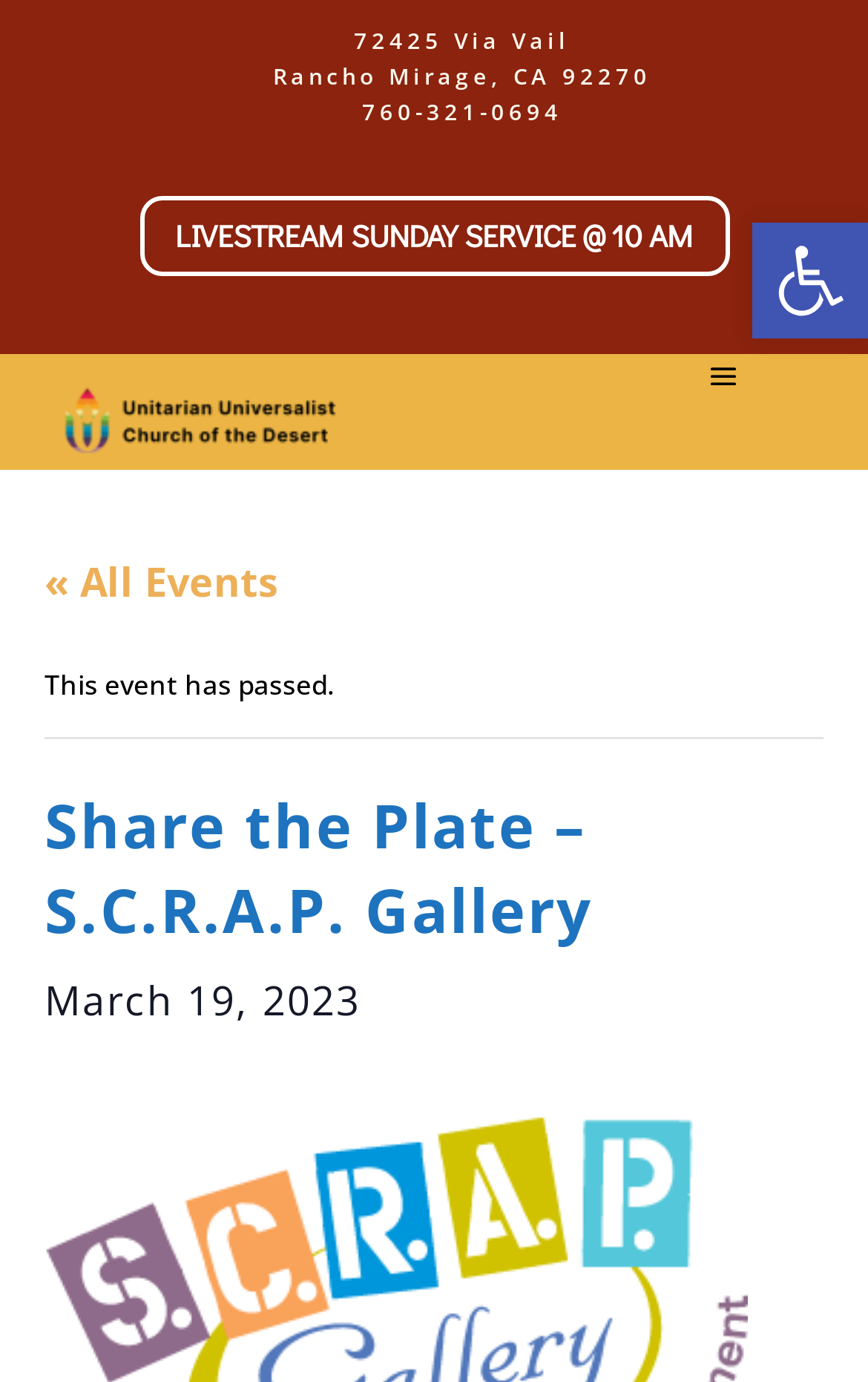Determine the main headline of the webpage and provide its text.

Share the Plate – S.C.R.A.P. Gallery